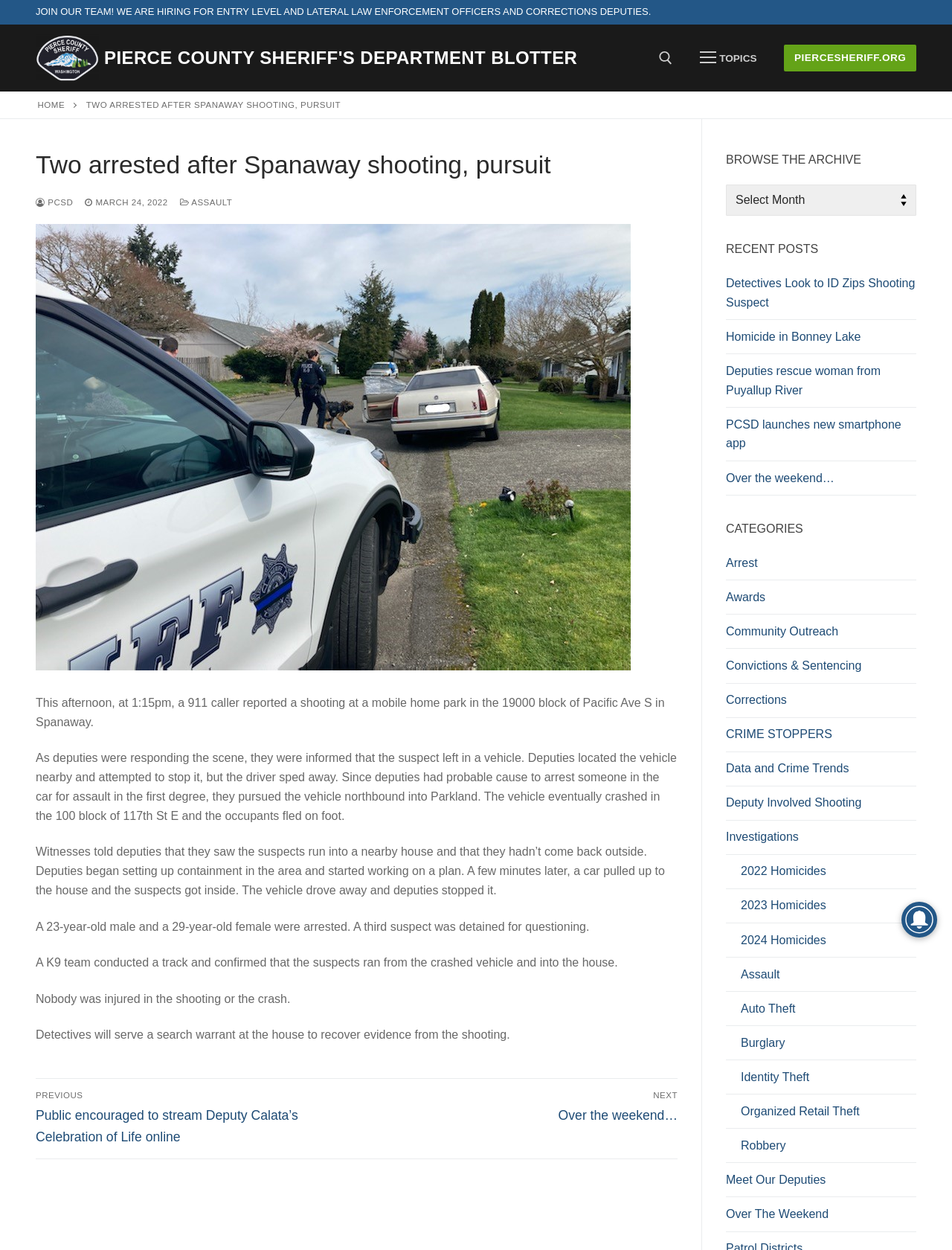Locate the UI element described by Data and Crime Trends and provide its bounding box coordinates. Use the format (top-left x, top-left y, bottom-right x, bottom-right y) with all values as floating point numbers between 0 and 1.

[0.762, 0.607, 0.962, 0.629]